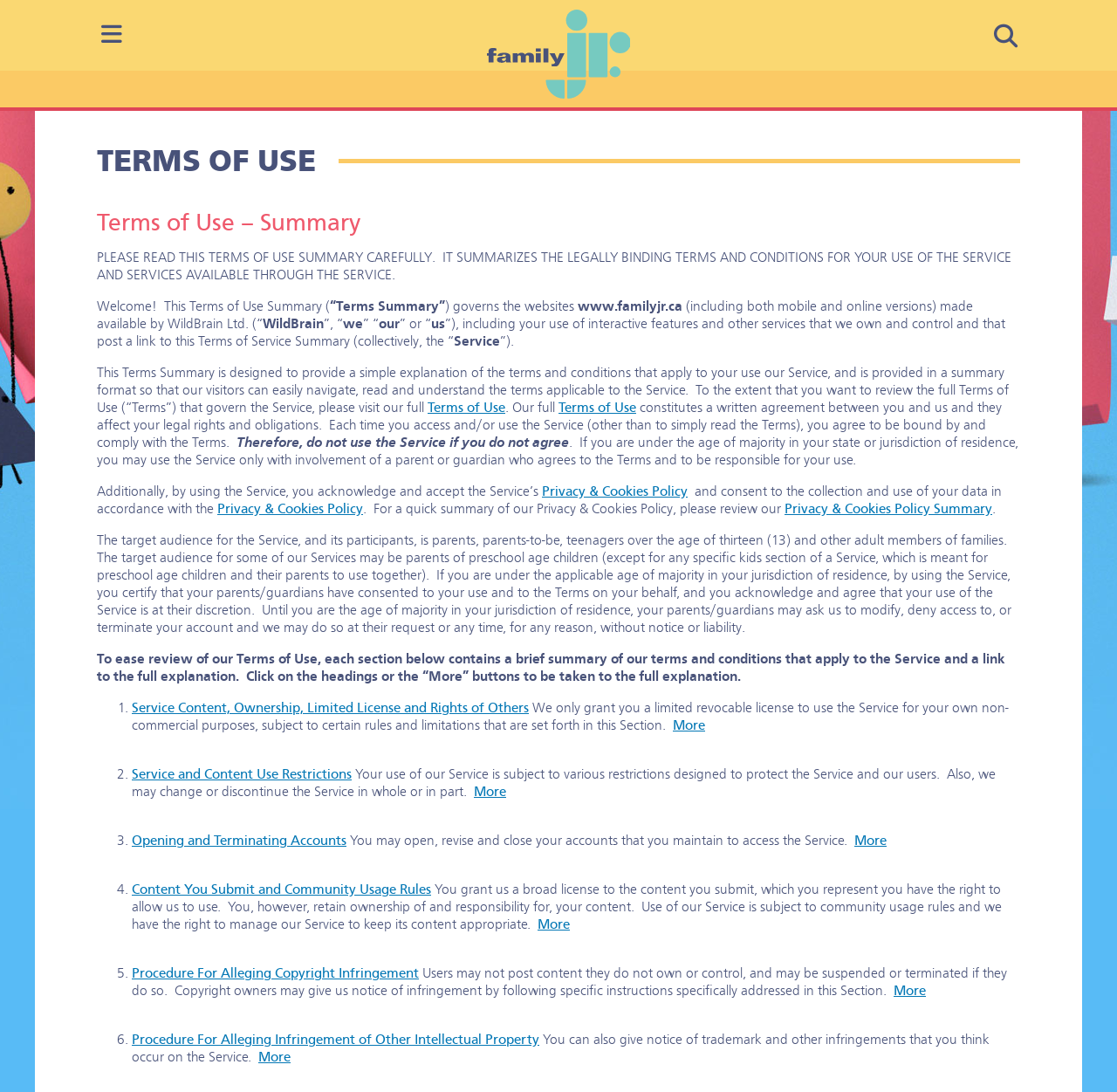Give a one-word or short phrase answer to the question: 
Who is the provider of the service?

WildBrain Ltd.